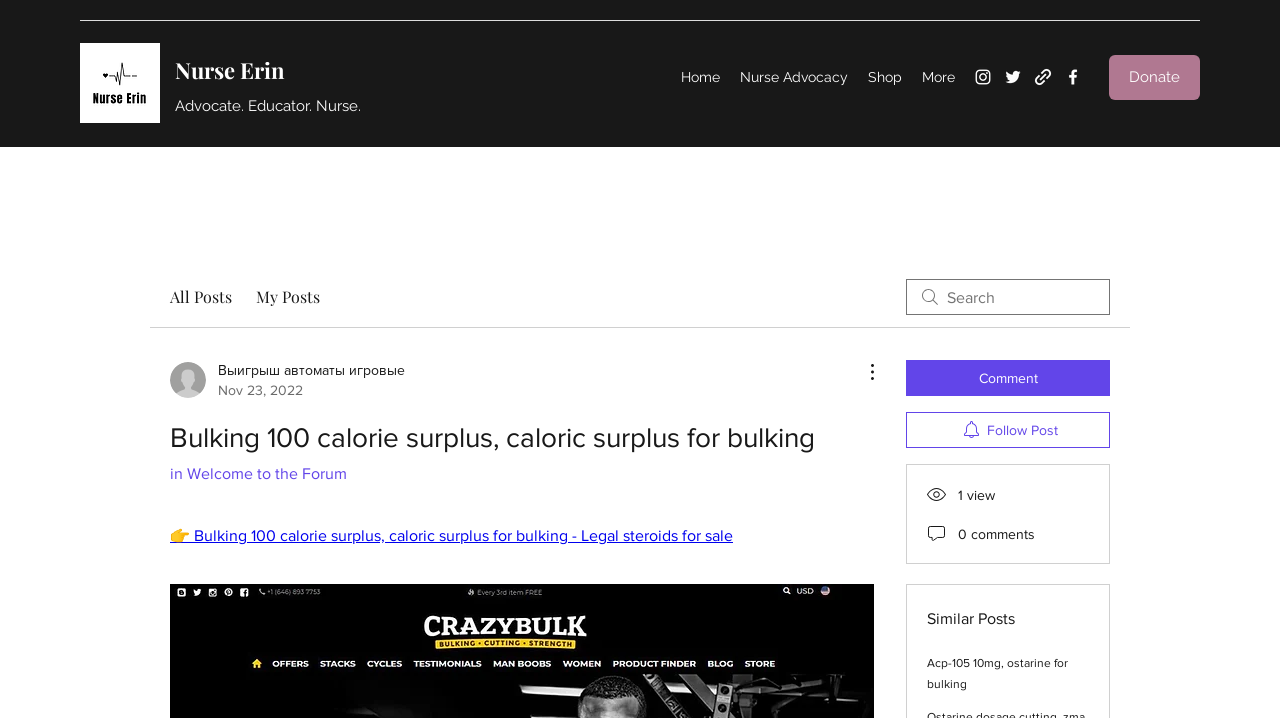What is the topic of the main post?
Please describe in detail the information shown in the image to answer the question.

The main post on the webpage is about bulking 100 calorie surplus, which is a topic related to fitness and nutrition, and it provides information about caloric surplus for bulking.